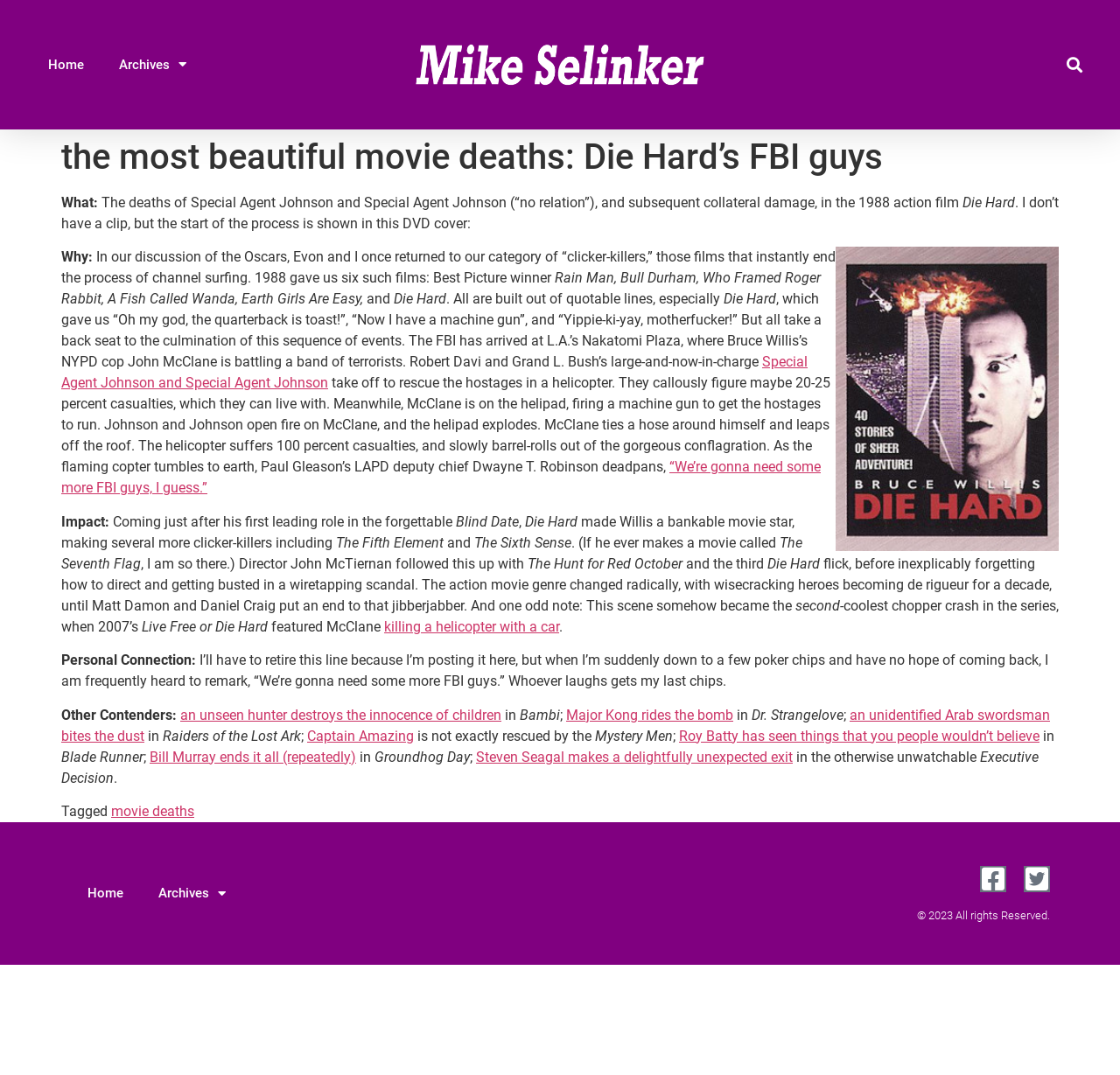Please provide a comprehensive response to the question based on the details in the image: What is the quote mentioned in the Personal Connection section?

The article mentions that the author frequently remarks, 'We're gonna need some more FBI guys' when they are suddenly down to a few poker chips and have no hope of coming back, and whoever laughs gets their last chips.